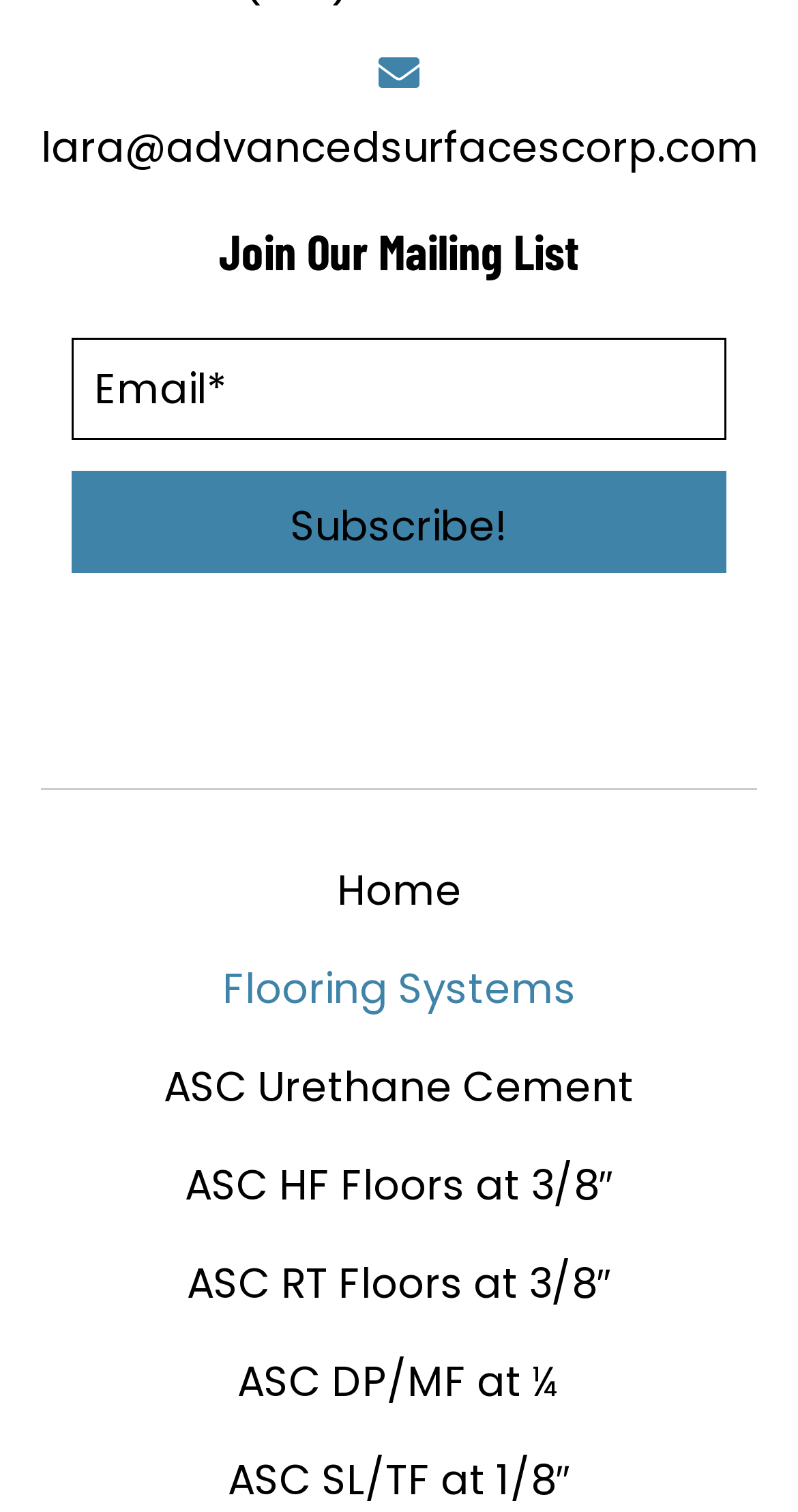Locate the bounding box coordinates of the area to click to fulfill this instruction: "Enter email address". The bounding box should be presented as four float numbers between 0 and 1, in the order [left, top, right, bottom].

[0.09, 0.223, 0.91, 0.291]